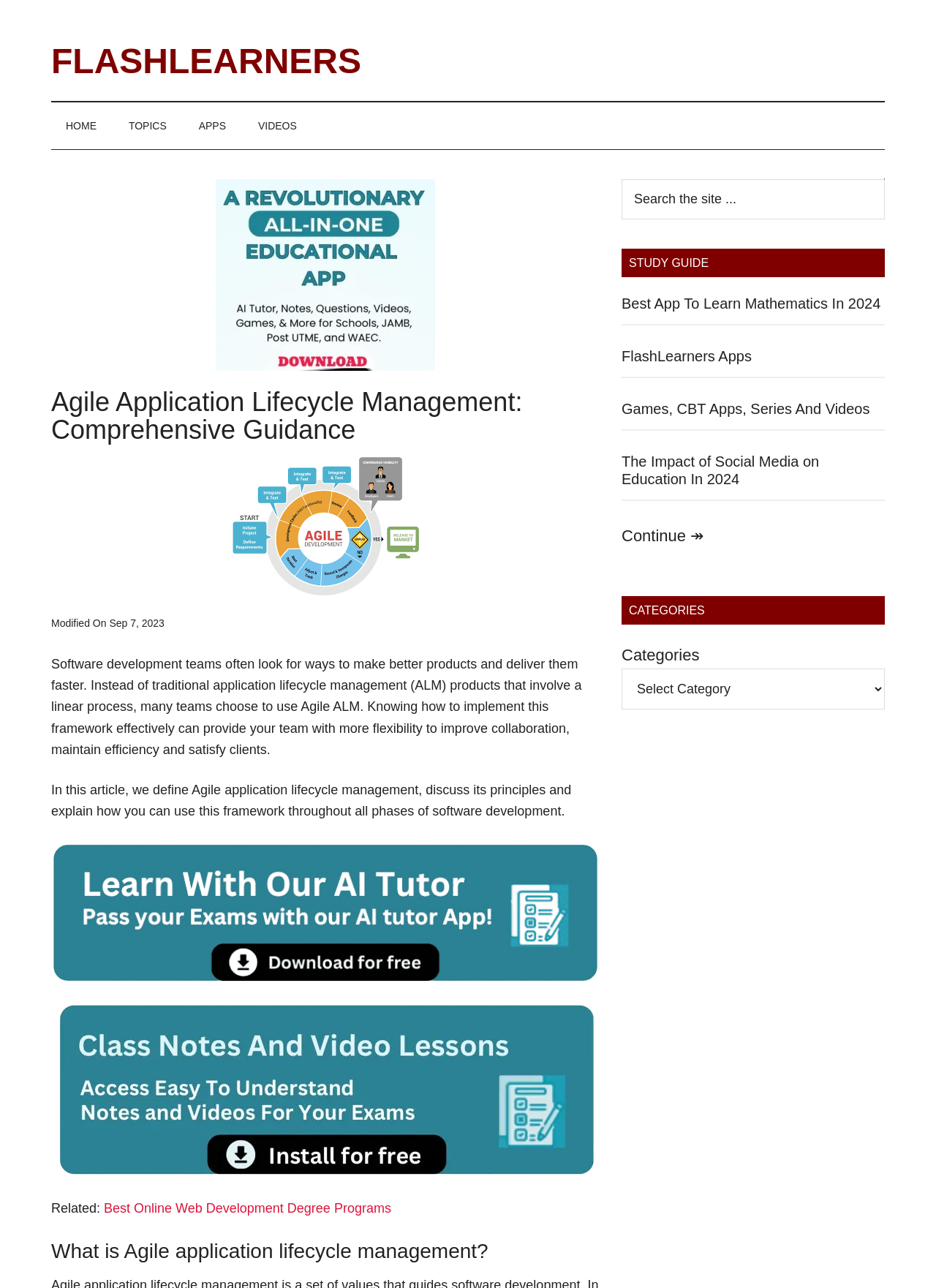Please specify the bounding box coordinates of the area that should be clicked to accomplish the following instruction: "Select a category from the dropdown menu". The coordinates should consist of four float numbers between 0 and 1, i.e., [left, top, right, bottom].

[0.664, 0.519, 0.945, 0.551]